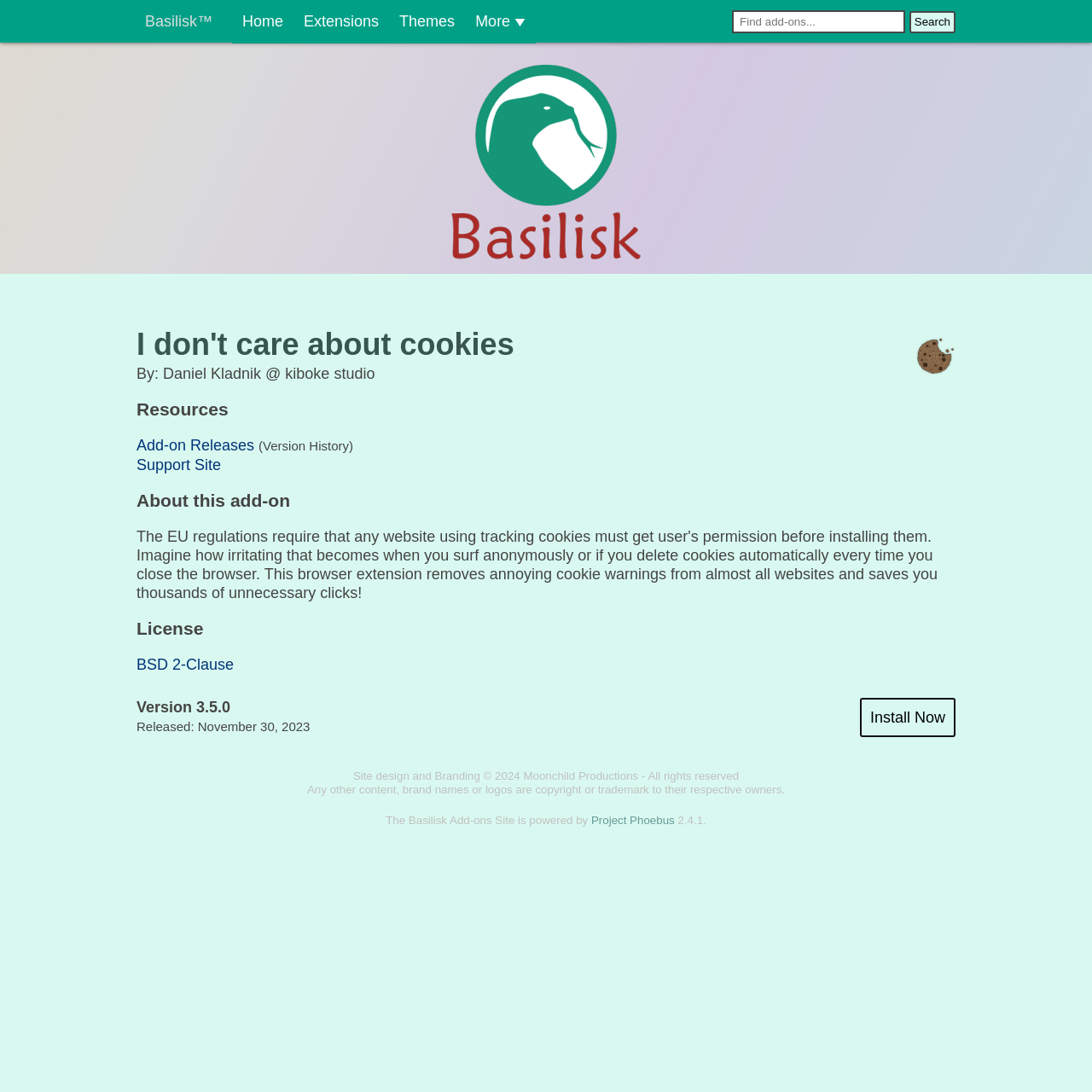Explain in detail what is displayed on the webpage.

The webpage is a browser add-ons page, specifically for Basilisk Add-ons. At the top, there are five links: "Basilisk™", "Home", "Extensions", "Themes", and "More", aligned horizontally. To the right of the "More" link, there is a small image. Below these links, there is a search bar with a text box and a "Search" button.

On the left side of the page, there is a heading that reads "I don't care about cookies" and an image below it. Next to the image, there is a heading that says "Resources". Under this heading, there are three links: "Add-on Releases", "Support Site", and a version history link. 

Further down, there is a section about the add-on, with headings "About this add-on", "License", and links to the license terms and installation. The page also displays the version number and release date of the add-on.

At the bottom of the page, there are three lines of text: one about the site design and branding, one about copyright and trademark, and one about the site being powered by Project Phoebus, with a link to it.